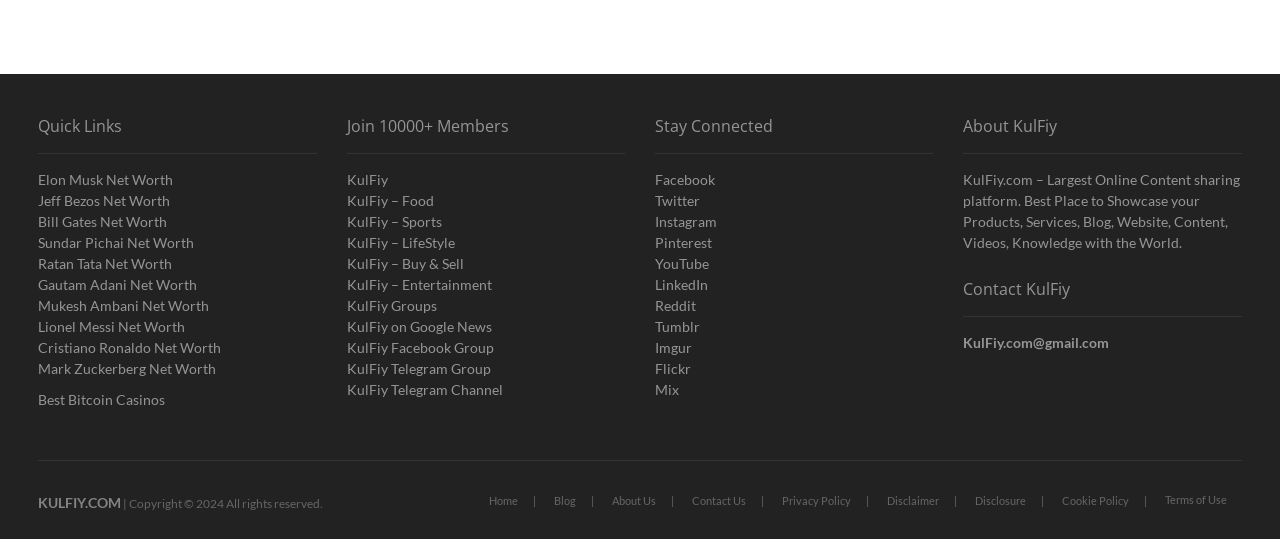Can you find the bounding box coordinates for the element that needs to be clicked to execute this instruction: "Search for something"? The coordinates should be given as four float numbers between 0 and 1, i.e., [left, top, right, bottom].

None